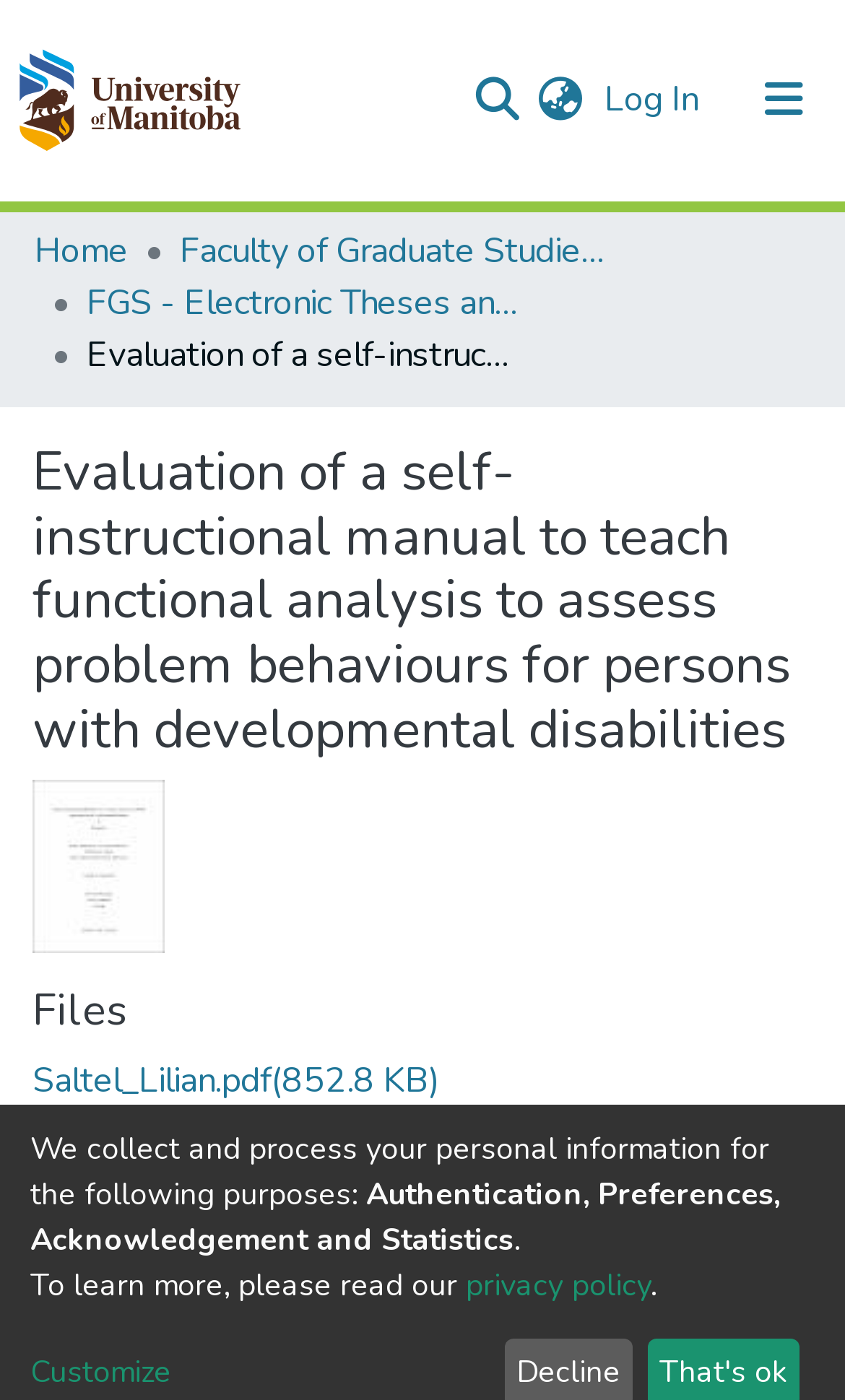Determine the bounding box coordinates of the clickable area required to perform the following instruction: "Read 'POPULAR POSTS'". The coordinates should be represented as four float numbers between 0 and 1: [left, top, right, bottom].

None